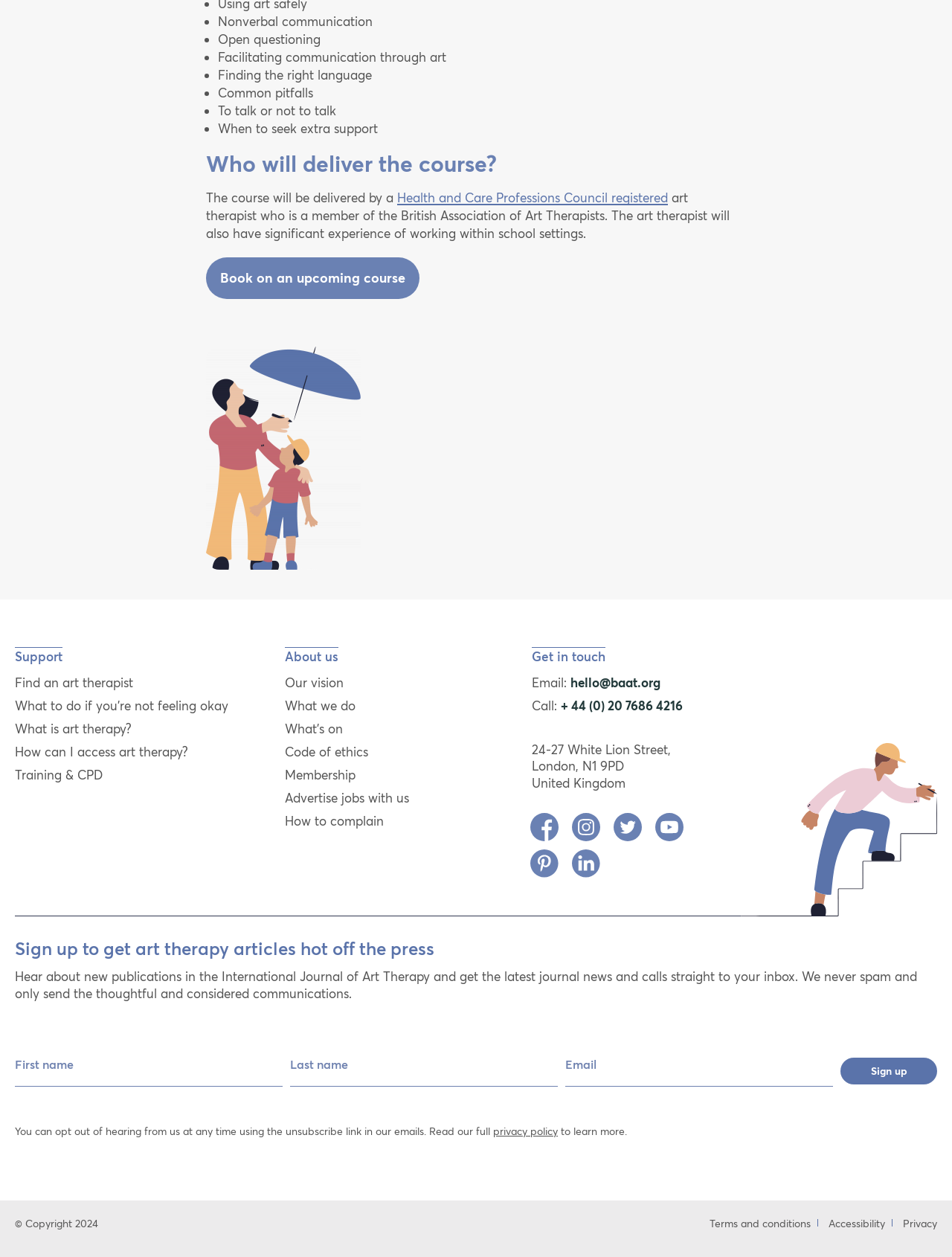How can I contact the organization?
Examine the screenshot and reply with a single word or phrase.

Email or call